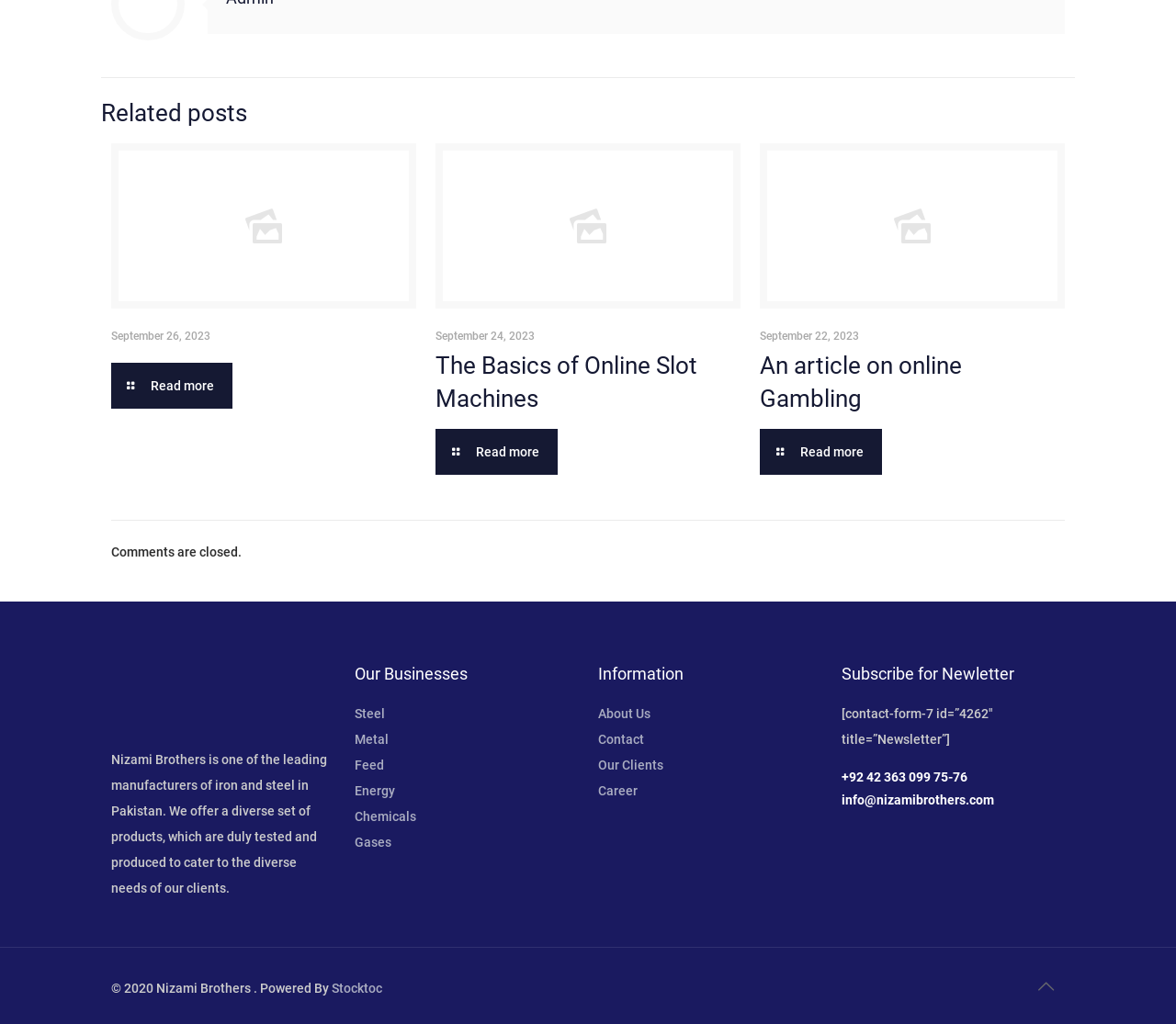Identify the bounding box coordinates of the region I need to click to complete this instruction: "Read more about 'The Basics of Online Slot Machines'".

[0.37, 0.343, 0.593, 0.403]